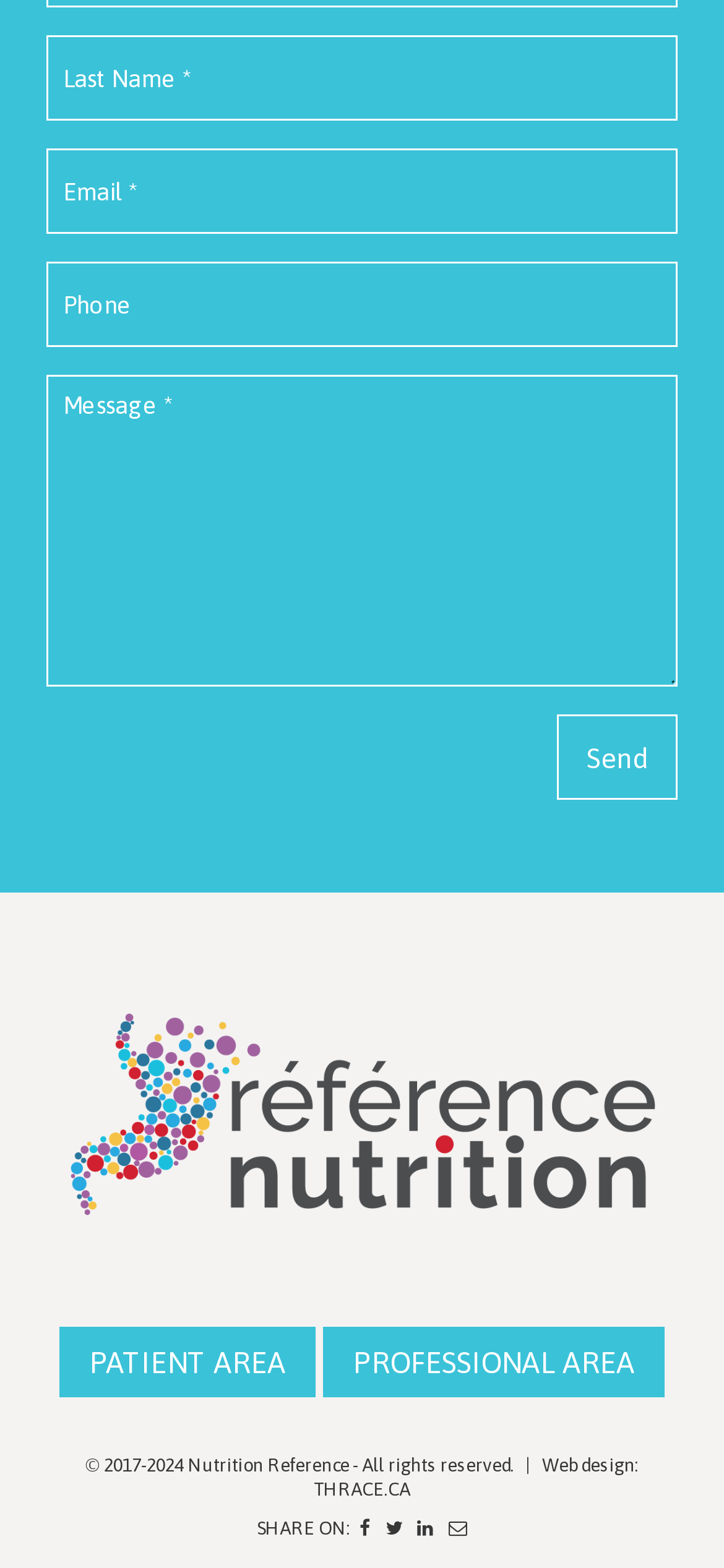Please determine the bounding box coordinates of the area that needs to be clicked to complete this task: 'Click the previous announcement button'. The coordinates must be four float numbers between 0 and 1, formatted as [left, top, right, bottom].

None